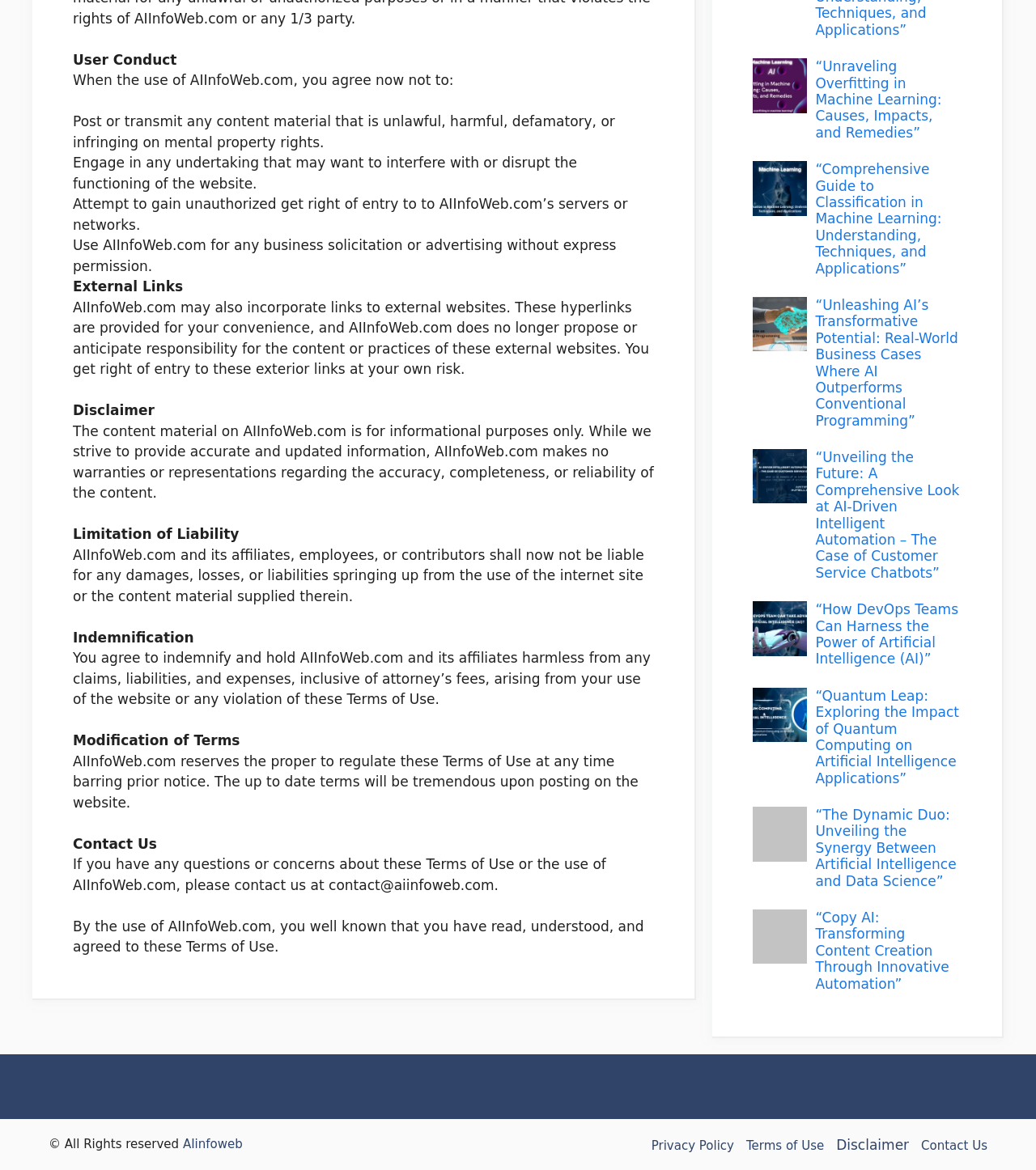Using the description "Privacy Policy", locate and provide the bounding box of the UI element.

[0.629, 0.972, 0.709, 0.987]